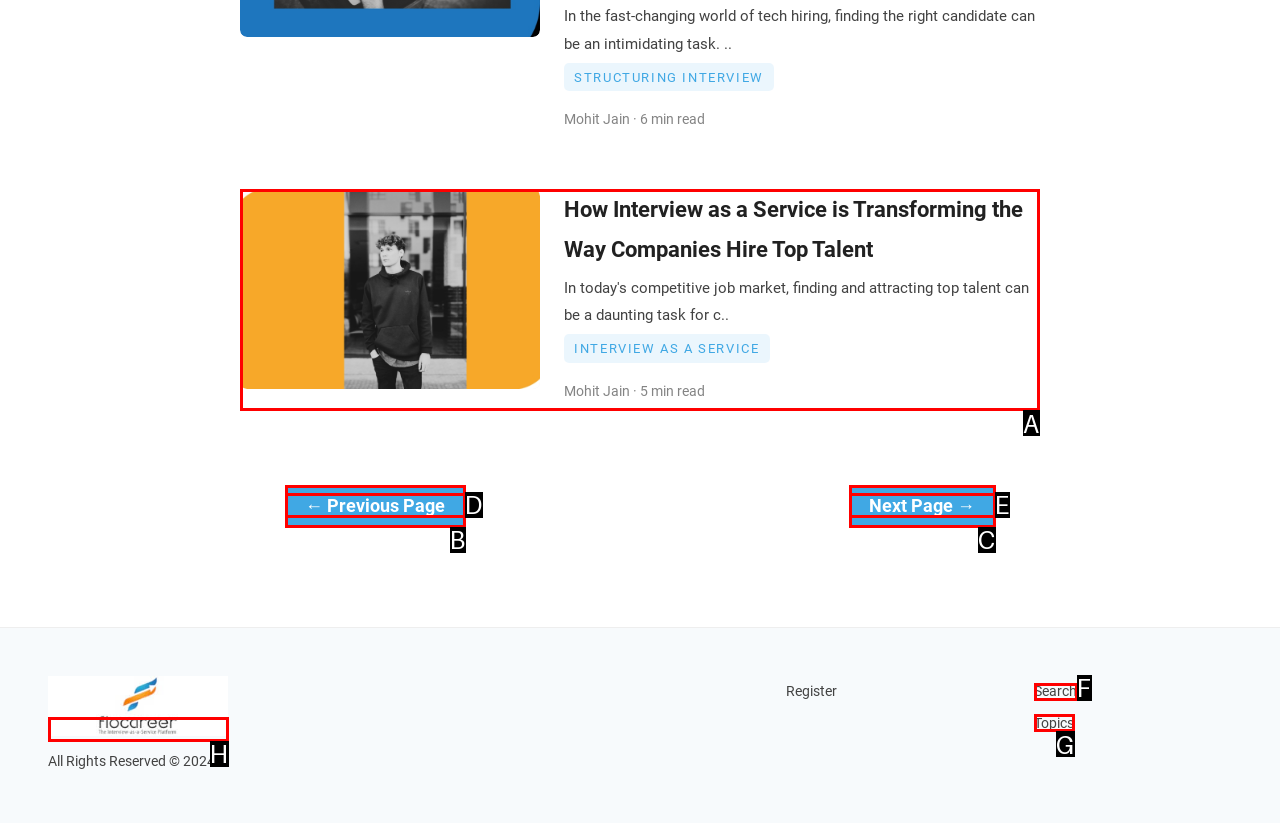From the options shown in the screenshot, tell me which lettered element I need to click to complete the task: Click on the 'facebook' link.

None